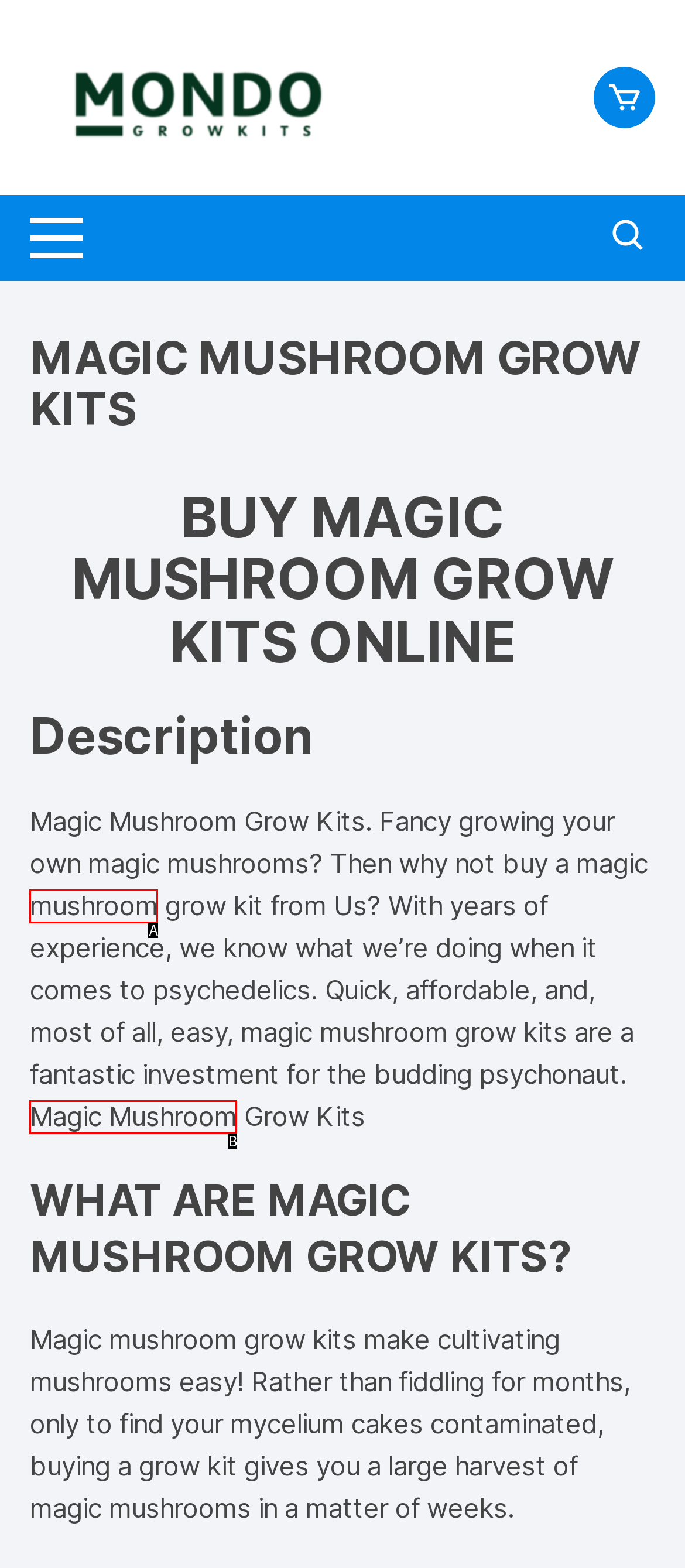Tell me which one HTML element best matches the description: Magic Mushroom
Answer with the option's letter from the given choices directly.

B